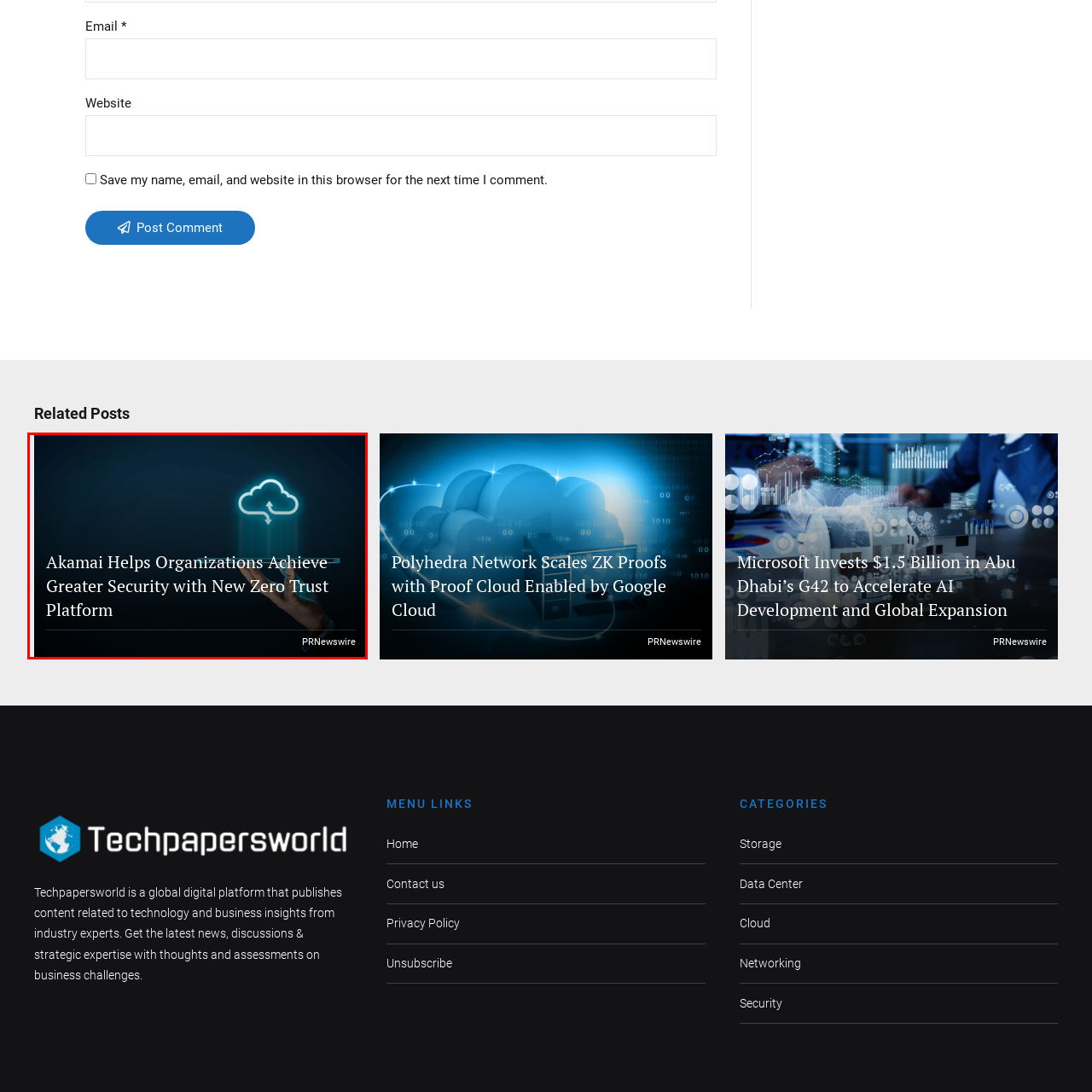What is the hand in the graphic interacting with?
Inspect the image within the red bounding box and answer concisely using one word or a short phrase.

Cloud graphic